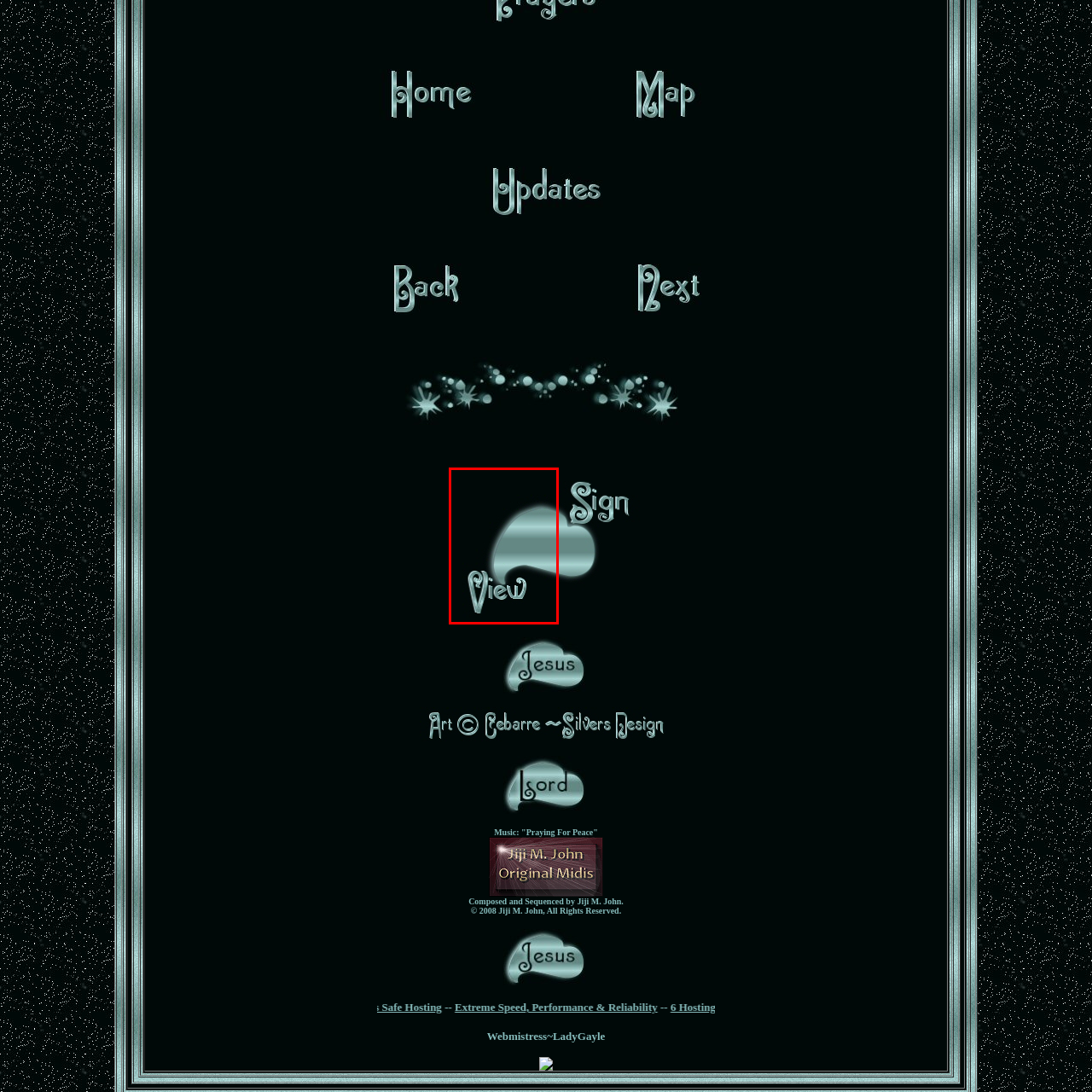Look at the image enclosed within the red outline and answer the question with a single word or phrase:
Is there a light source in the image?

Yes